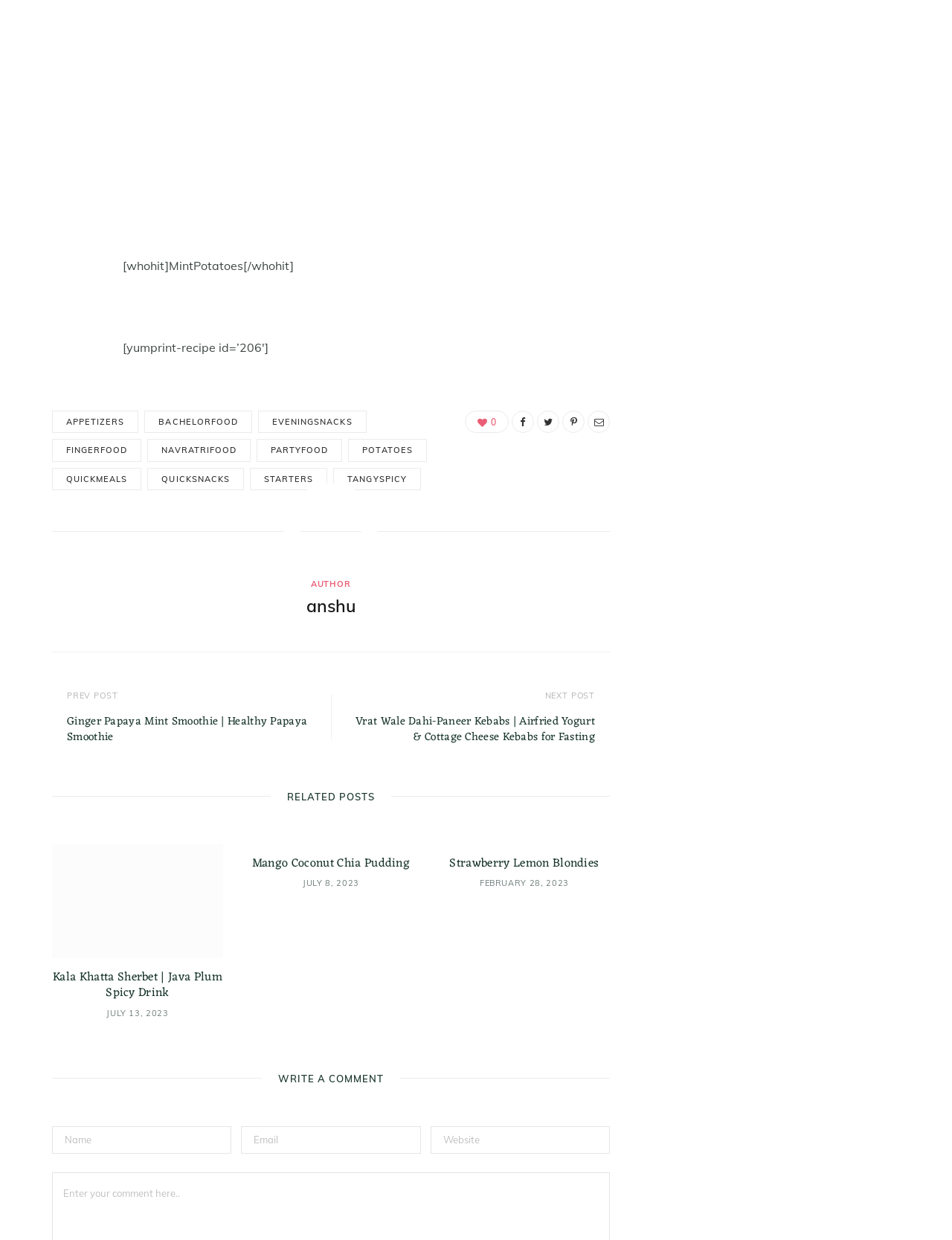Respond to the question below with a concise word or phrase:
What is the category of the first link?

APPETIZERS